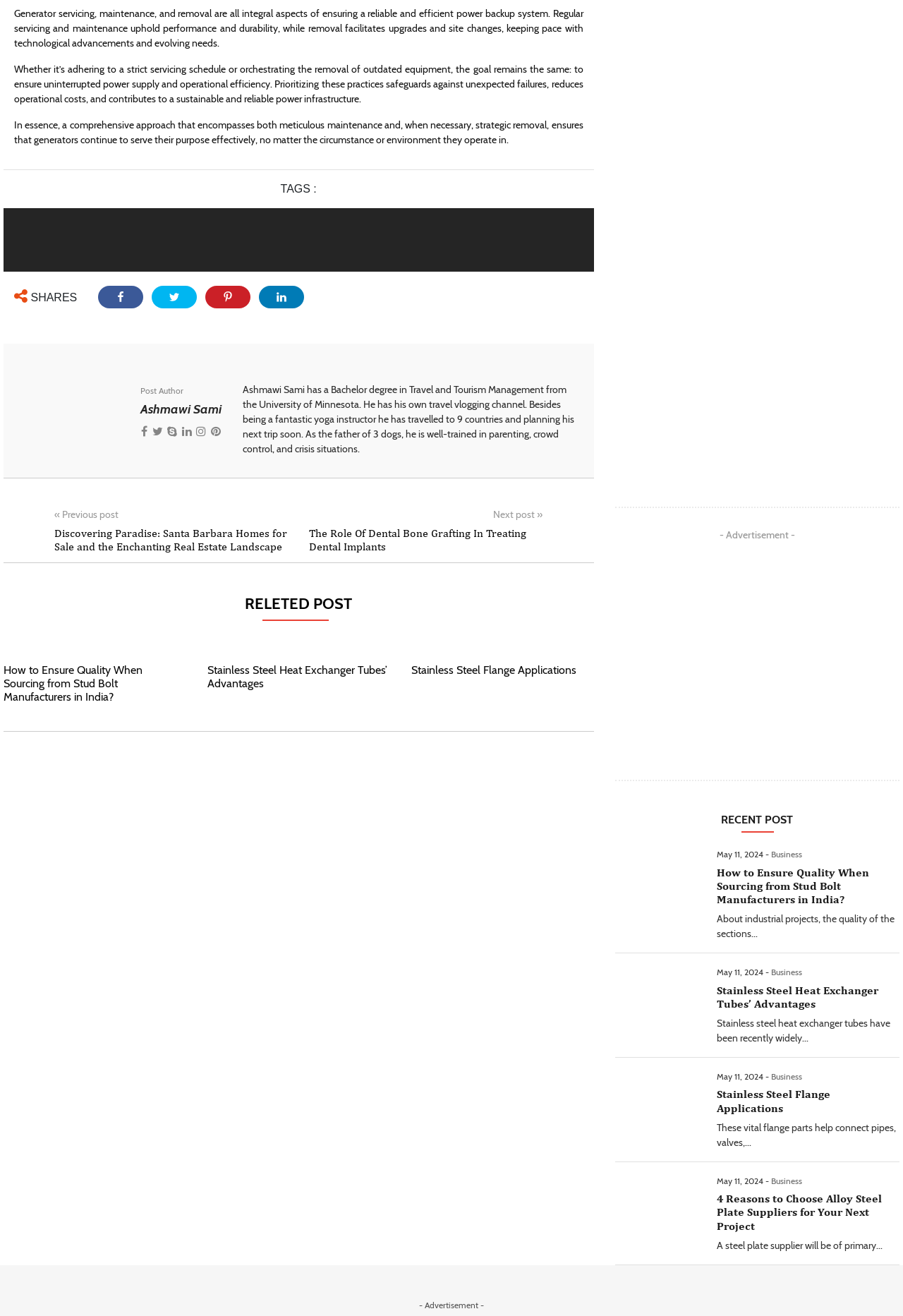What is the purpose of the section 'RECENT POST'?
From the image, respond with a single word or phrase.

Display recent posts